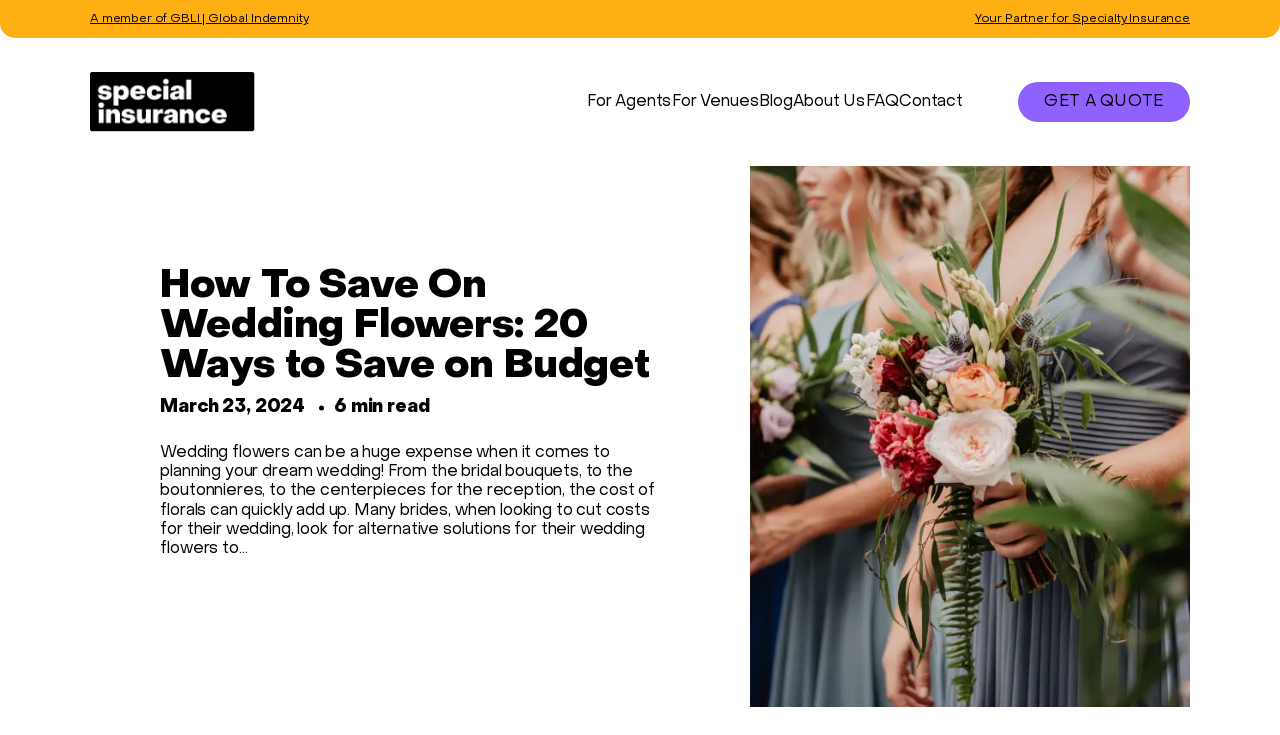Generate a thorough caption that explains the contents of the webpage.

This webpage is about saving on wedding flowers, with a focus on budget-friendly solutions. At the top left corner, there are two links, "Jump to content" and "Jump to footer", followed by a link to "A member of GBLI | Global Indemnity" and another link to "Your Partner for Specialty Insurance". 

On the top right side, there is a link to "Special Insurance by GBLI" accompanied by an image with the same name. Below this, there is a main navigation menu with five links: "For Agents", "For Venues", "Blog", "About Us", and "FAQ". 

To the right of the navigation menu, there is a prominent call-to-action button "GET A QUOTE". The main content of the webpage starts with a heading "How To Save On Wedding Flowers: 20 Ways to Save on Budget" followed by the date "March 23, 2024" and a note indicating the article is a 6-minute read. 

Below the heading, there is a paragraph of text discussing the high cost of wedding flowers and the need for alternative solutions. This text is accompanied by a large image of wedding flowers, which takes up most of the bottom half of the webpage.